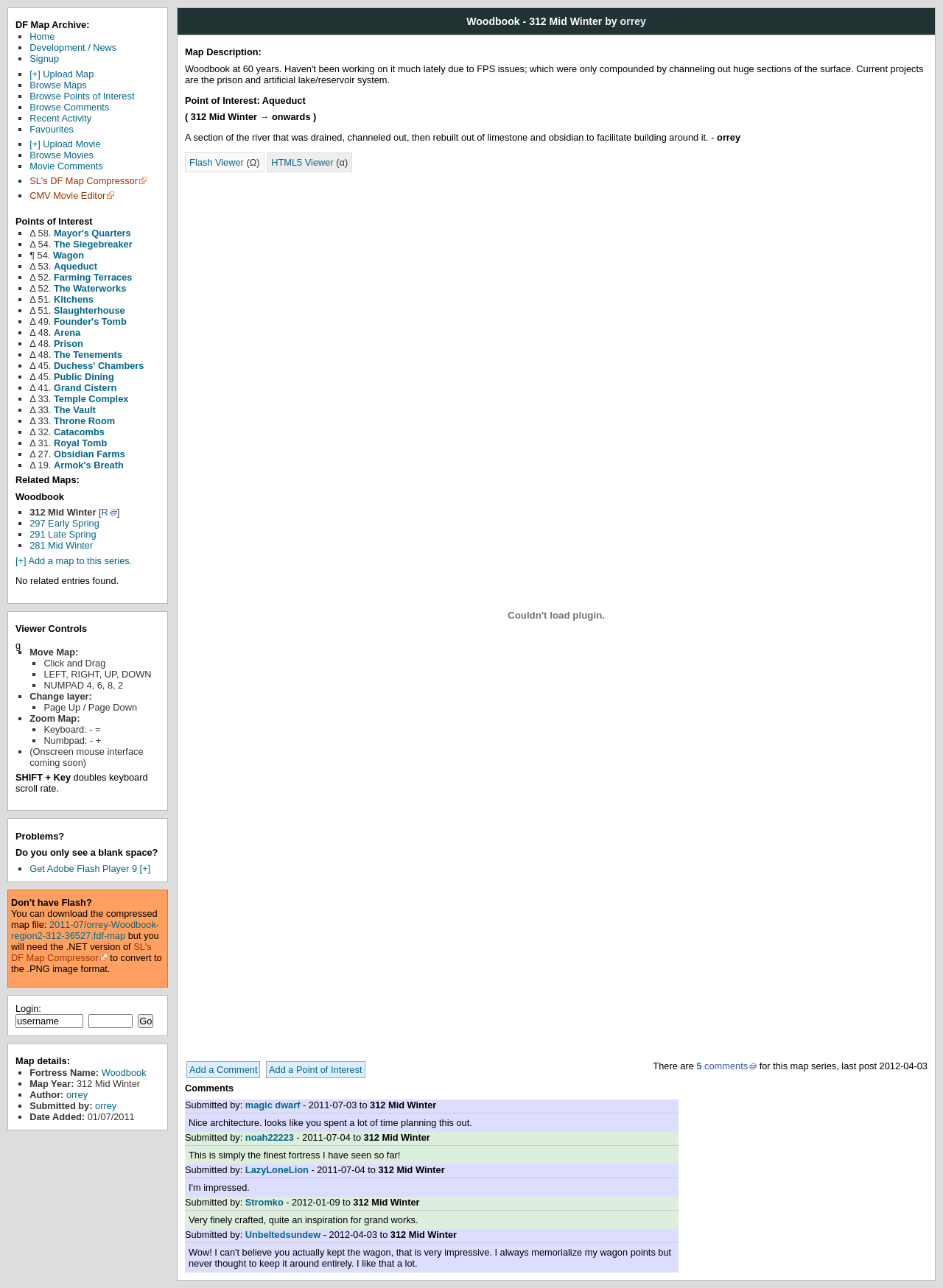Predict the bounding box of the UI element based on this description: "CANetAds.com".

None